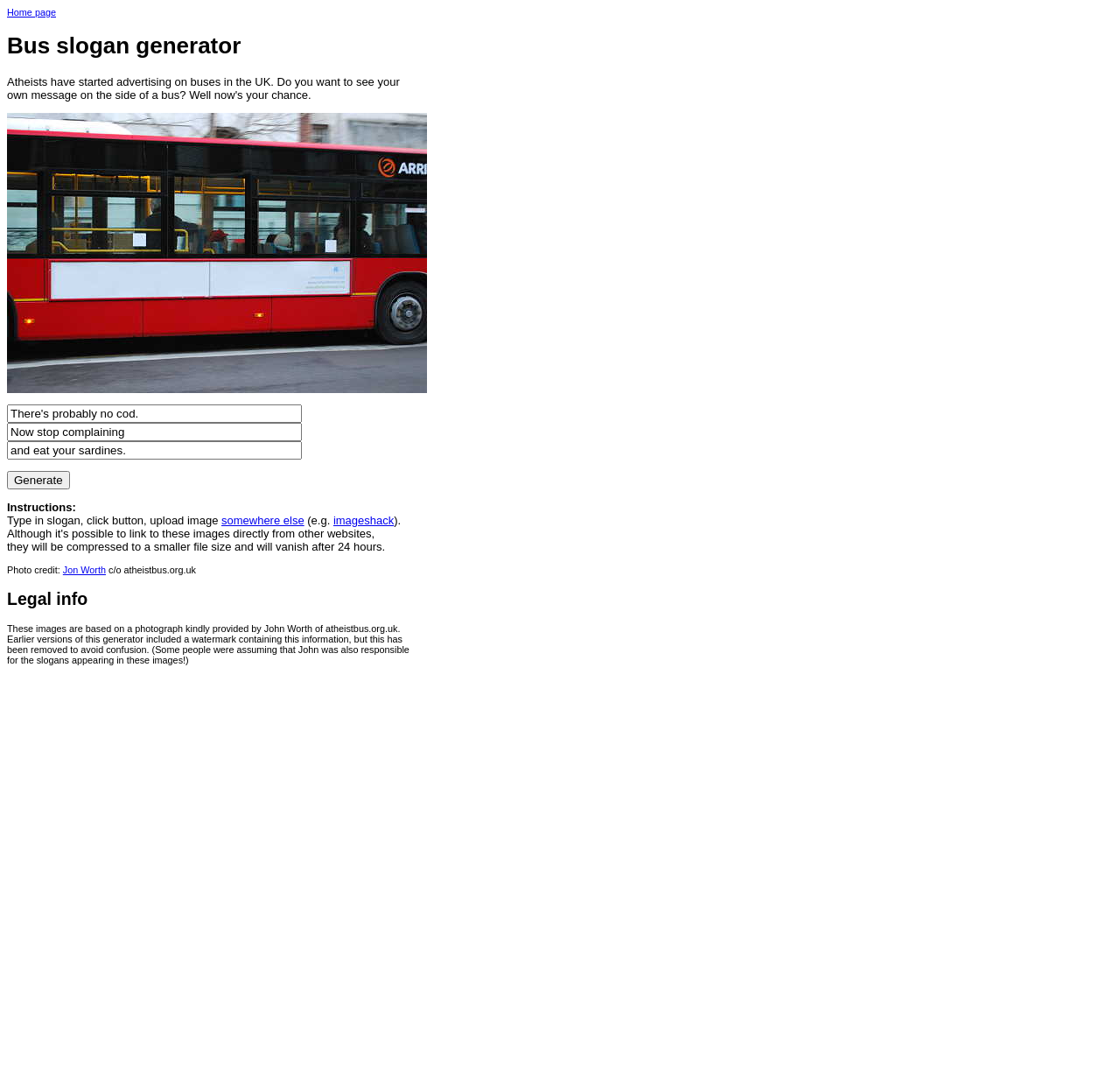Identify the bounding box coordinates of the region I need to click to complete this instruction: "Click ABOUT US".

None